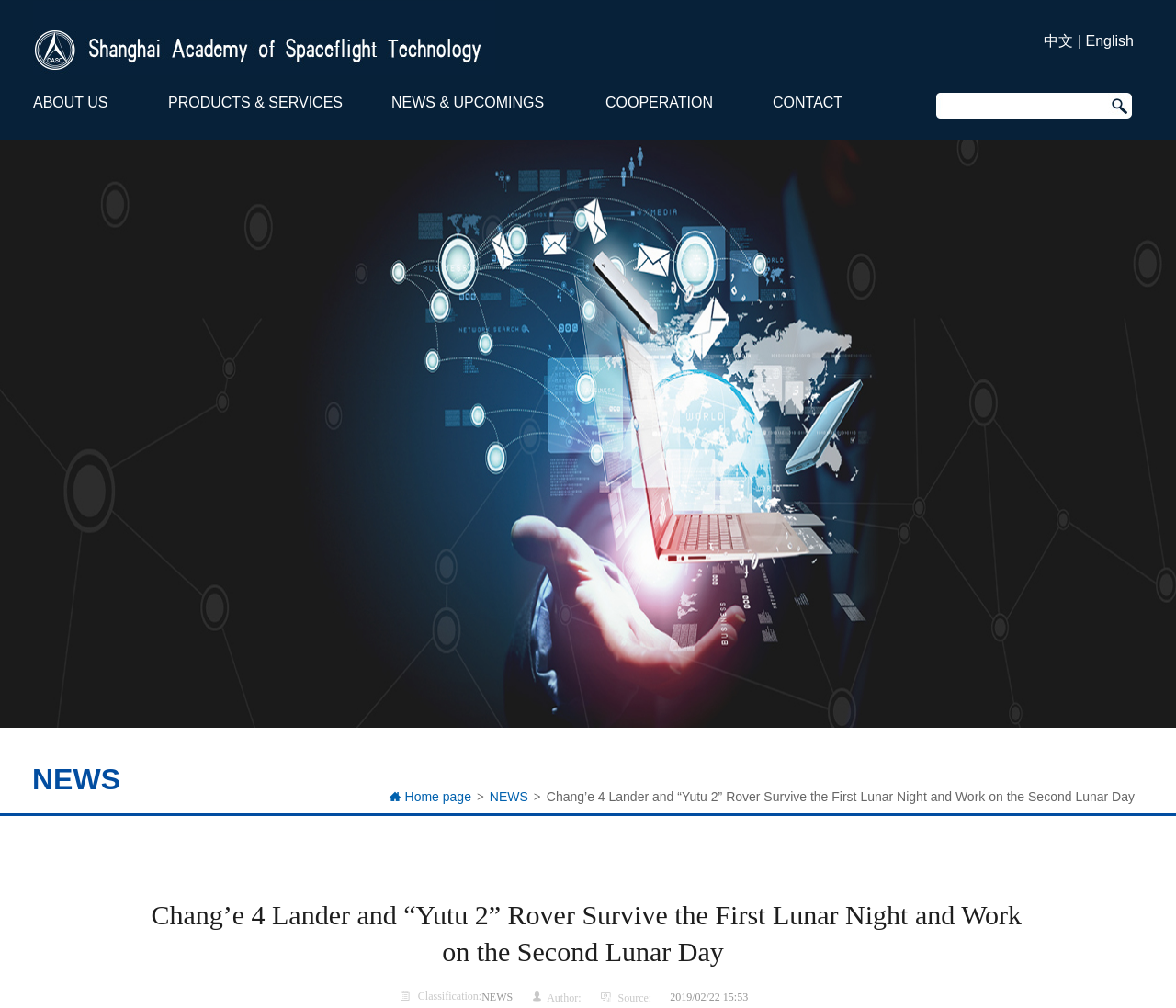What is the category of the news article?
Provide a detailed answer to the question using information from the image.

The category of the news article is NEWS because the text 'NEWS' is displayed above the article title, and the link 'NEWS & UPCOMINGS' is present in the navigation menu.